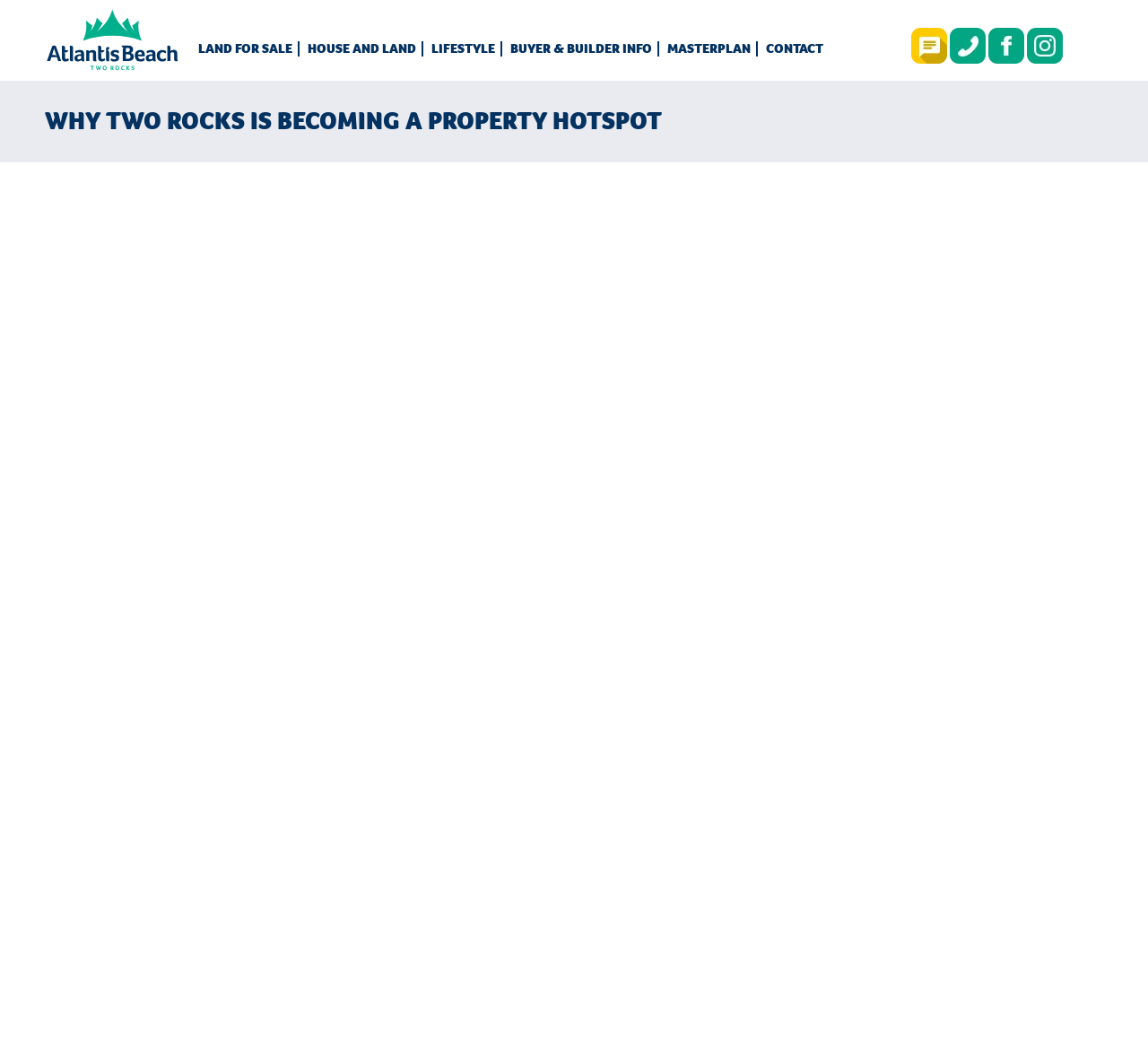Find and generate the main title of the webpage.

WHY TWO ROCKS IS BECOMING A PROPERTY HOTSPOT